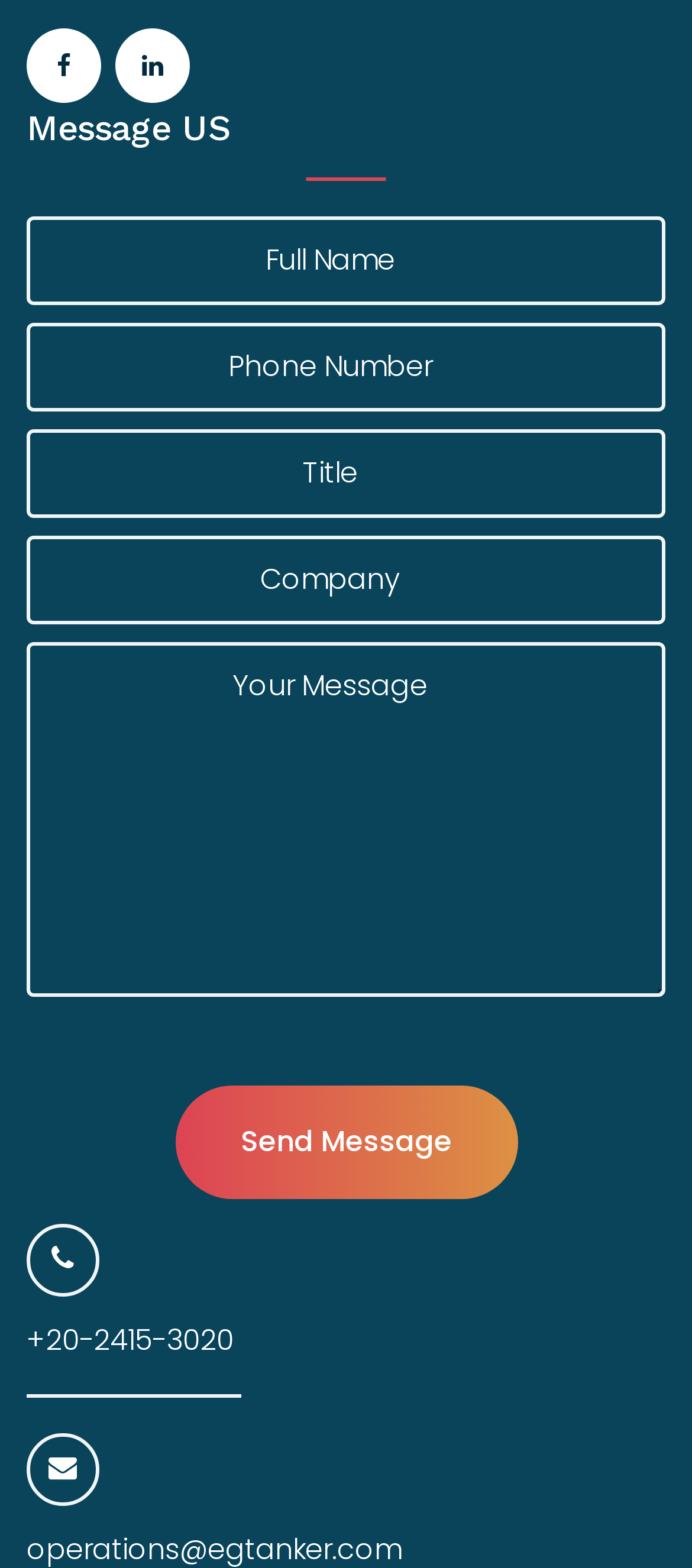Locate the UI element described by name="tel-178" placeholder="Phone Number" in the provided webpage screenshot. Return the bounding box coordinates in the format (top-left x, top-left y, bottom-right x, bottom-right y), ensuring all values are between 0 and 1.

[0.038, 0.206, 0.962, 0.262]